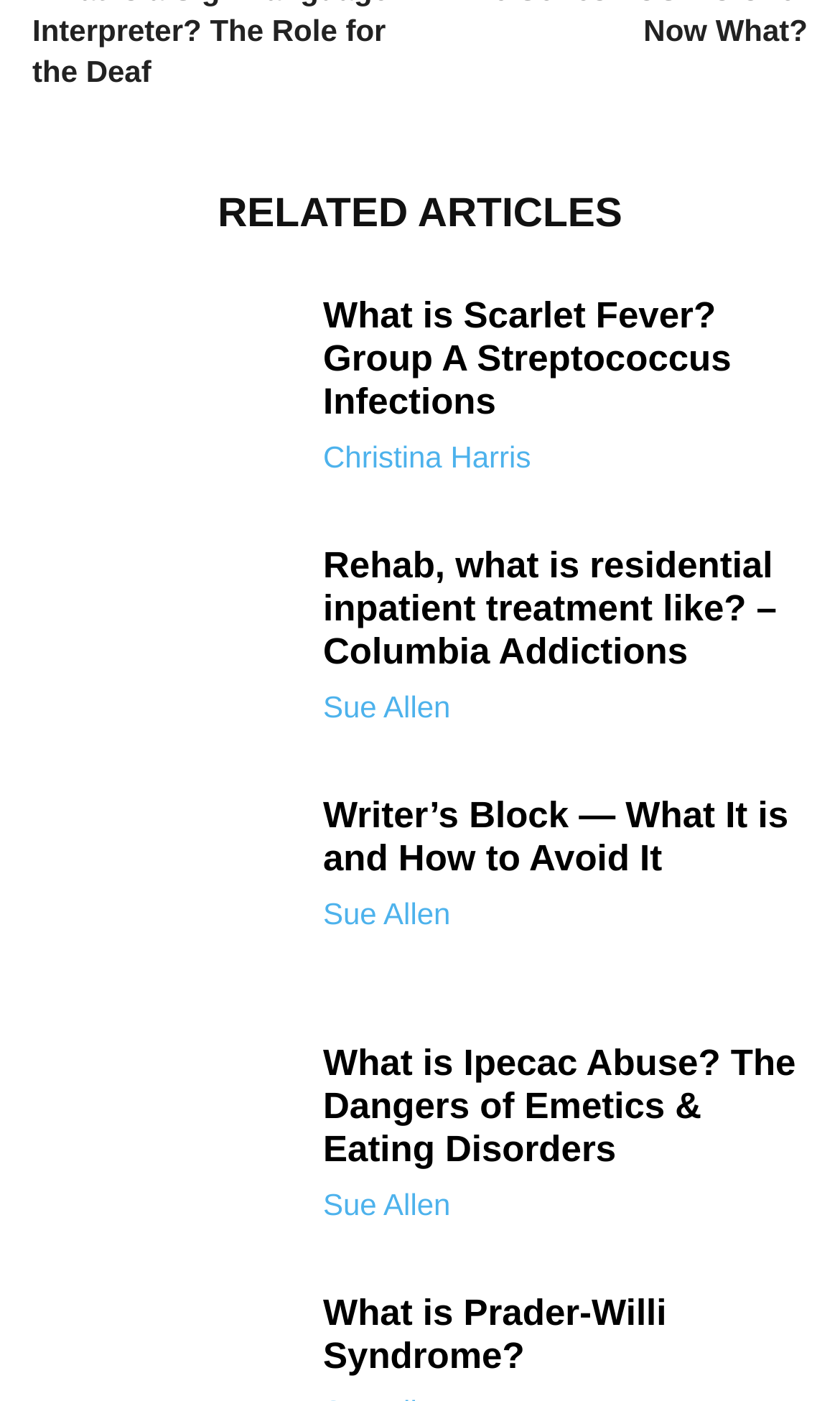Provide a short answer using a single word or phrase for the following question: 
What is the topic of the first article?

Strep throat and scarlet fever